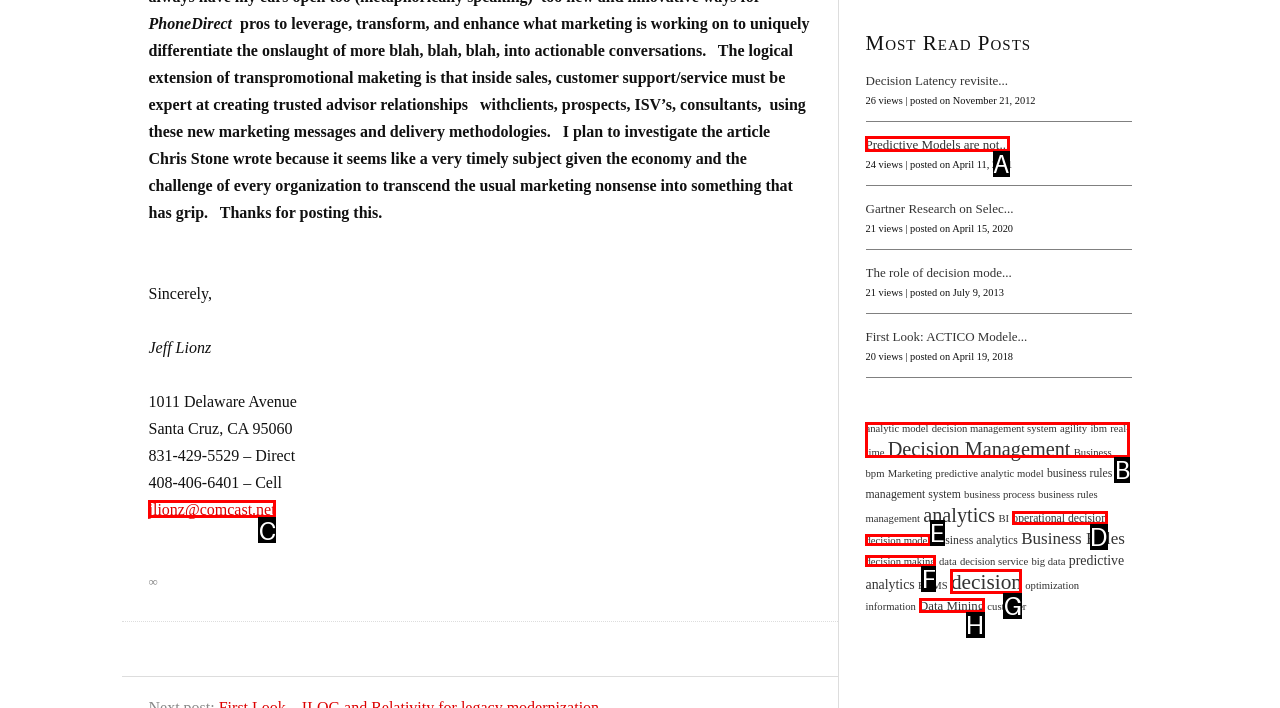Which UI element corresponds to this description: real-time
Reply with the letter of the correct option.

B